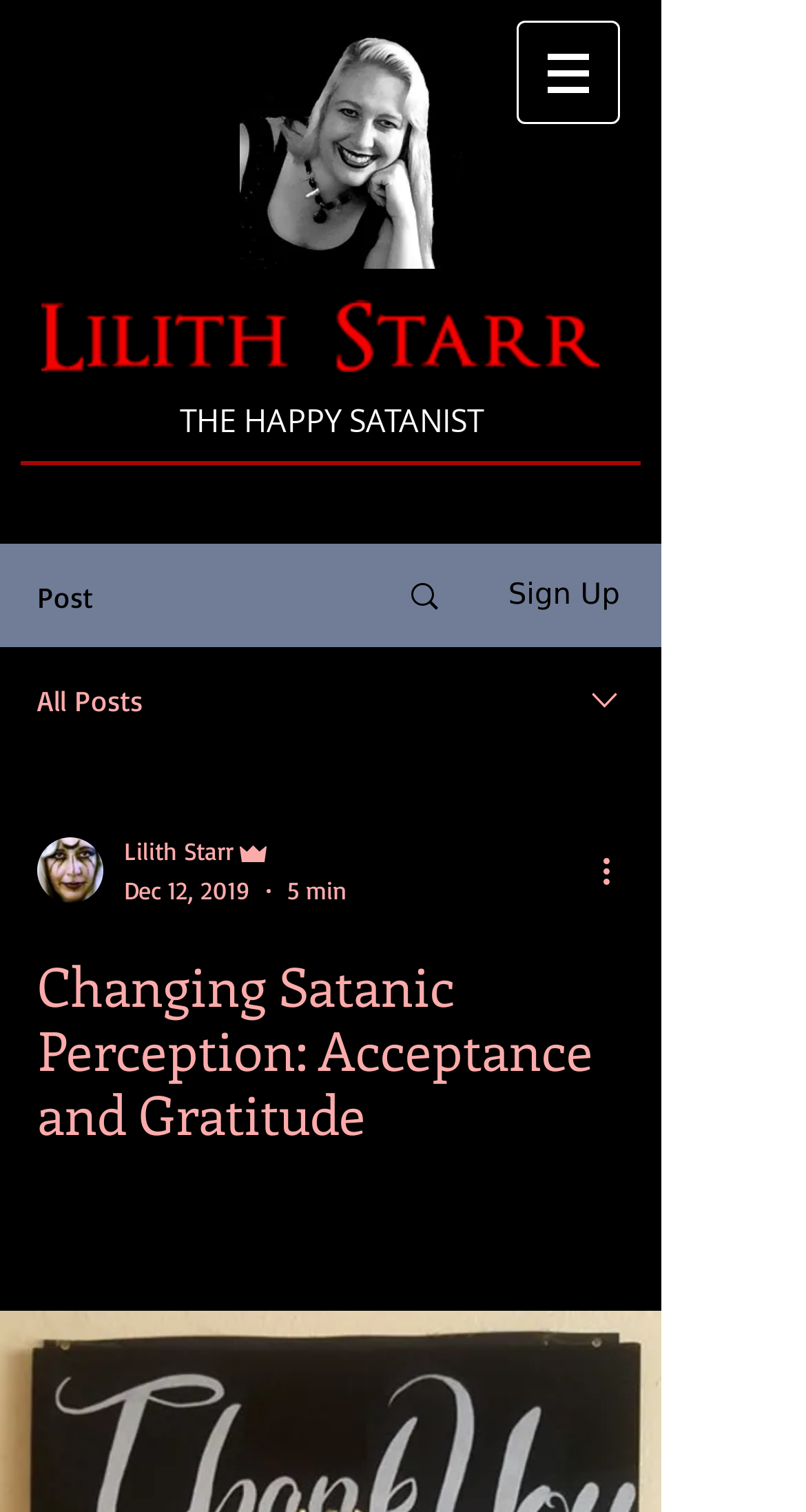What is the role of the writer?
Look at the image and provide a short answer using one word or a phrase.

Admin